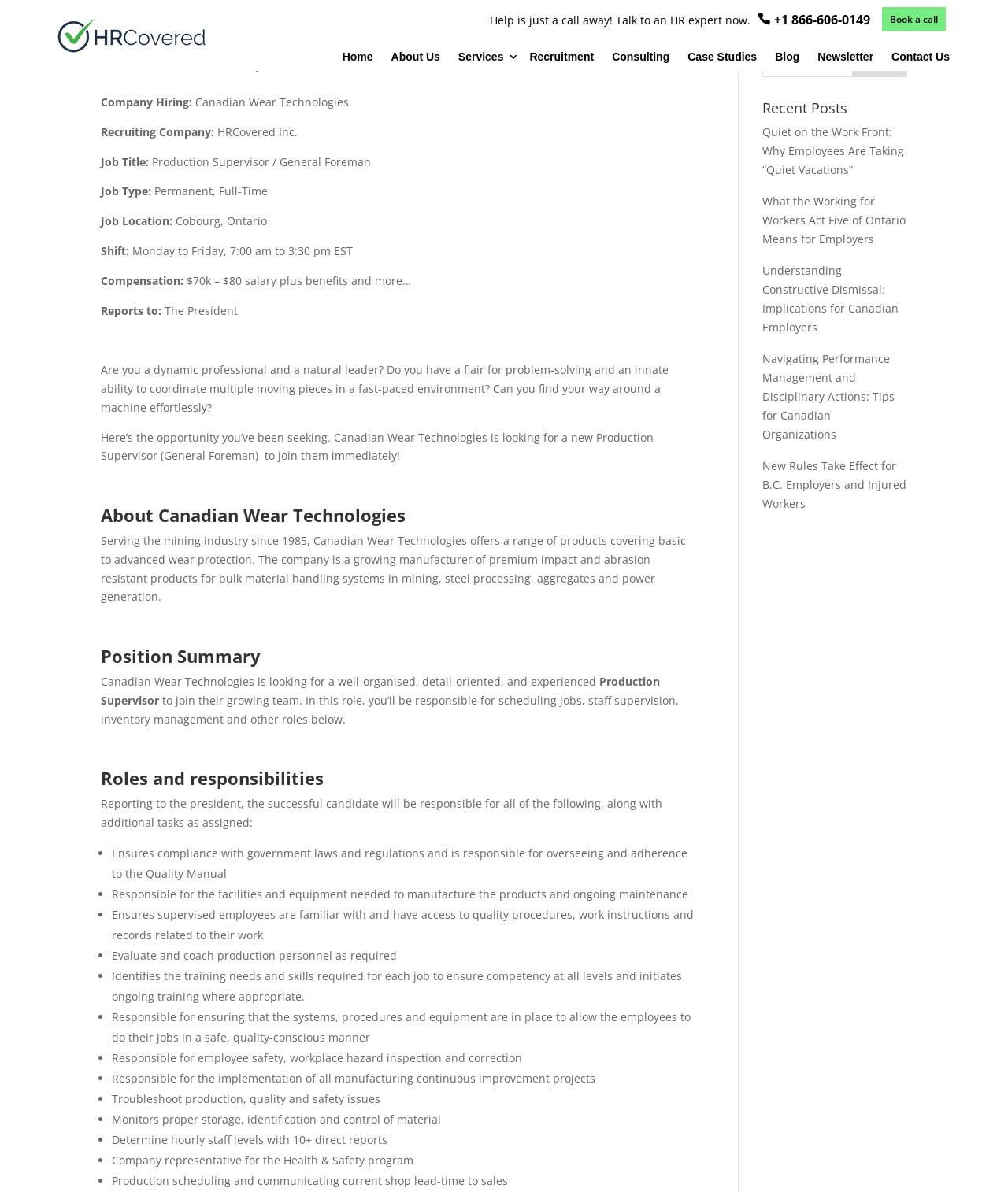Could you locate the bounding box coordinates for the section that should be clicked to accomplish this task: "Search recent posts".

[0.756, 0.038, 0.9, 0.065]